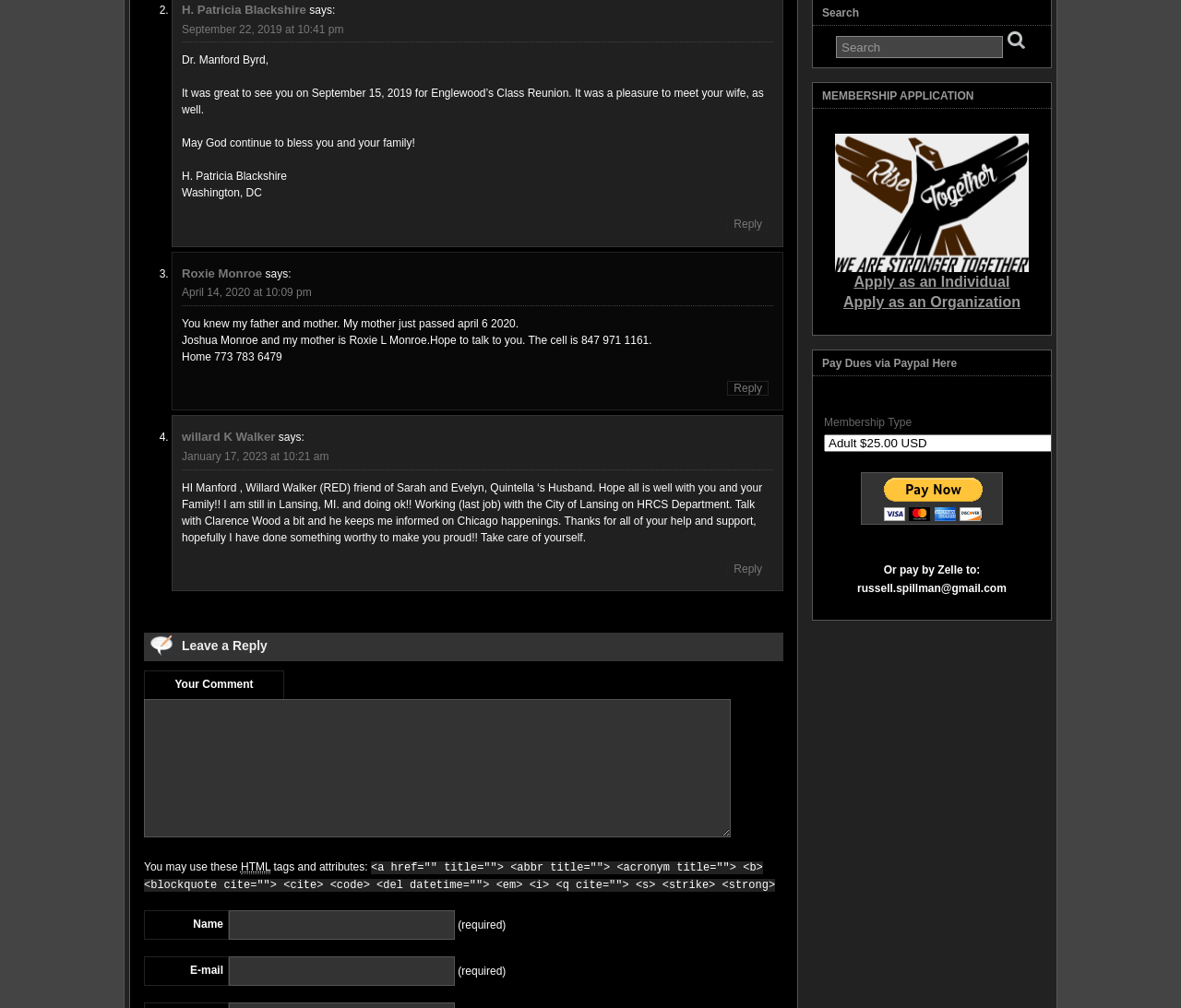Please mark the bounding box coordinates of the area that should be clicked to carry out the instruction: "Reply to H. Patricia Blackshire".

[0.616, 0.215, 0.651, 0.23]